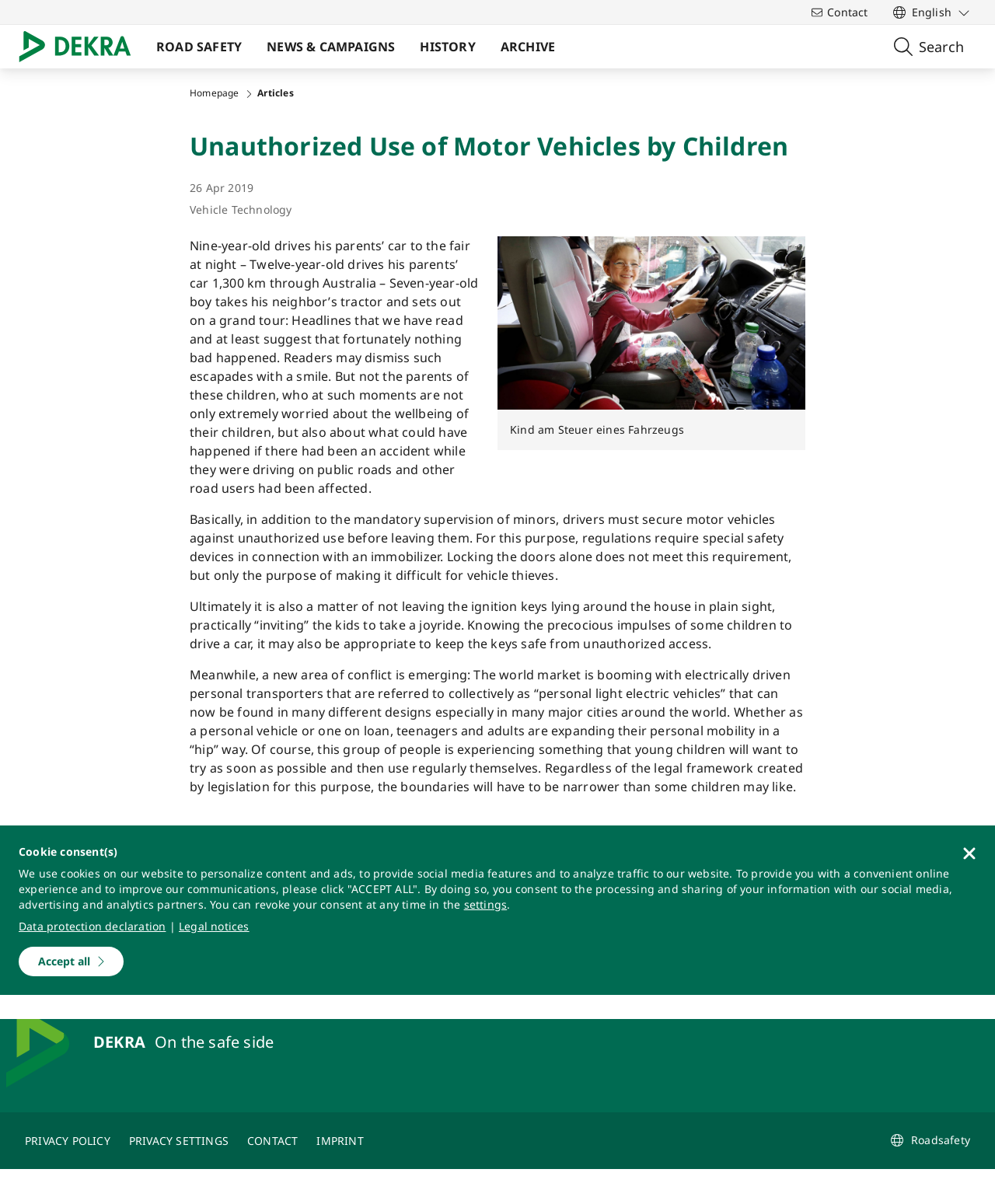Provide a thorough description of the webpage's content and layout.

This webpage is about road safety, specifically focusing on the unauthorized use of motor vehicles by children. At the top, there is a header section with a logo, a language selection dropdown, and a search bar. Below the header, there is a navigation menu with links to "ROAD SAFETY", "NEWS & CAMPAIGNS", "HISTORY", and "ARCHIVE".

The main content of the page is an article about the importance of securing motor vehicles against unauthorized use by children. The article is divided into several paragraphs, with headings and static text describing the issue and providing guidance on how to prevent it. There is also a figure with an image of a child sitting on a driver's seat, accompanied by a caption.

On the right side of the page, there is a section with links to related articles and a "Show all articles" button. At the bottom of the page, there is a footer section with links to "PRIVACY POLICY", "PRIVACY SETTINGS", "CONTACT", and "IMPRINT", as well as a copyright notice and a logo.

Throughout the page, there are various buttons and links, including social media sharing buttons, a print button, and a cookie consent notification at the top. There are also several images, including icons and logos, scattered throughout the page.